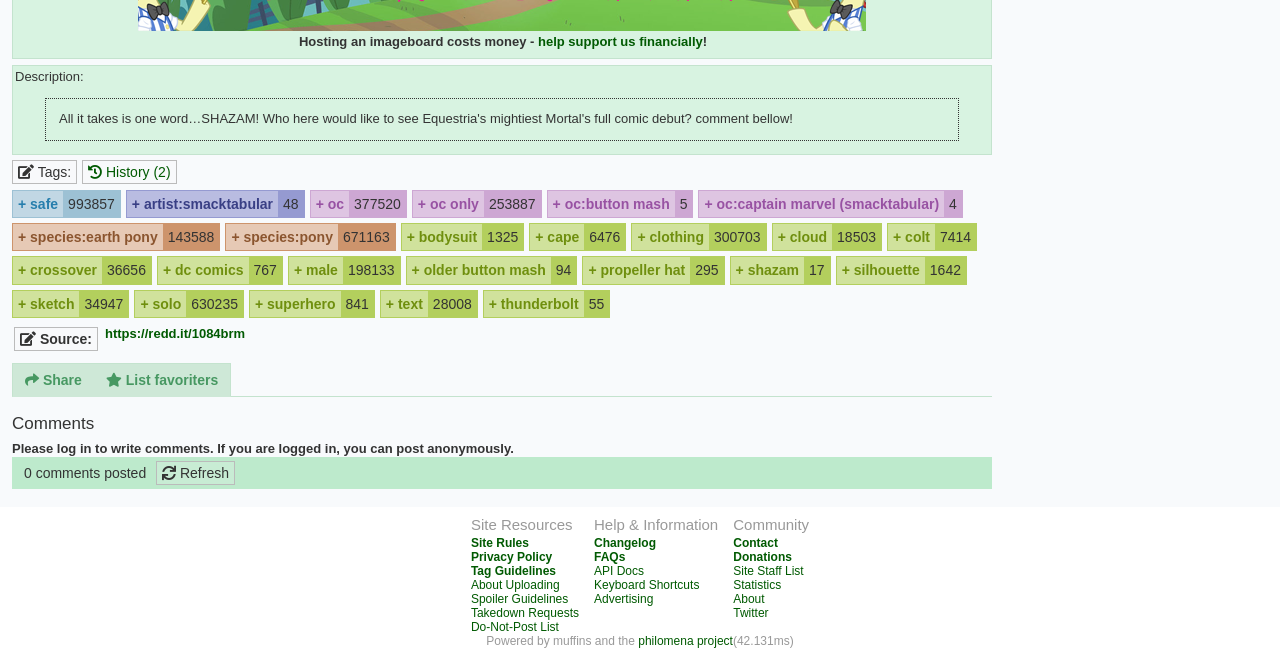Please reply to the following question using a single word or phrase: 
What type of content is displayed in the blockquote element?

Description